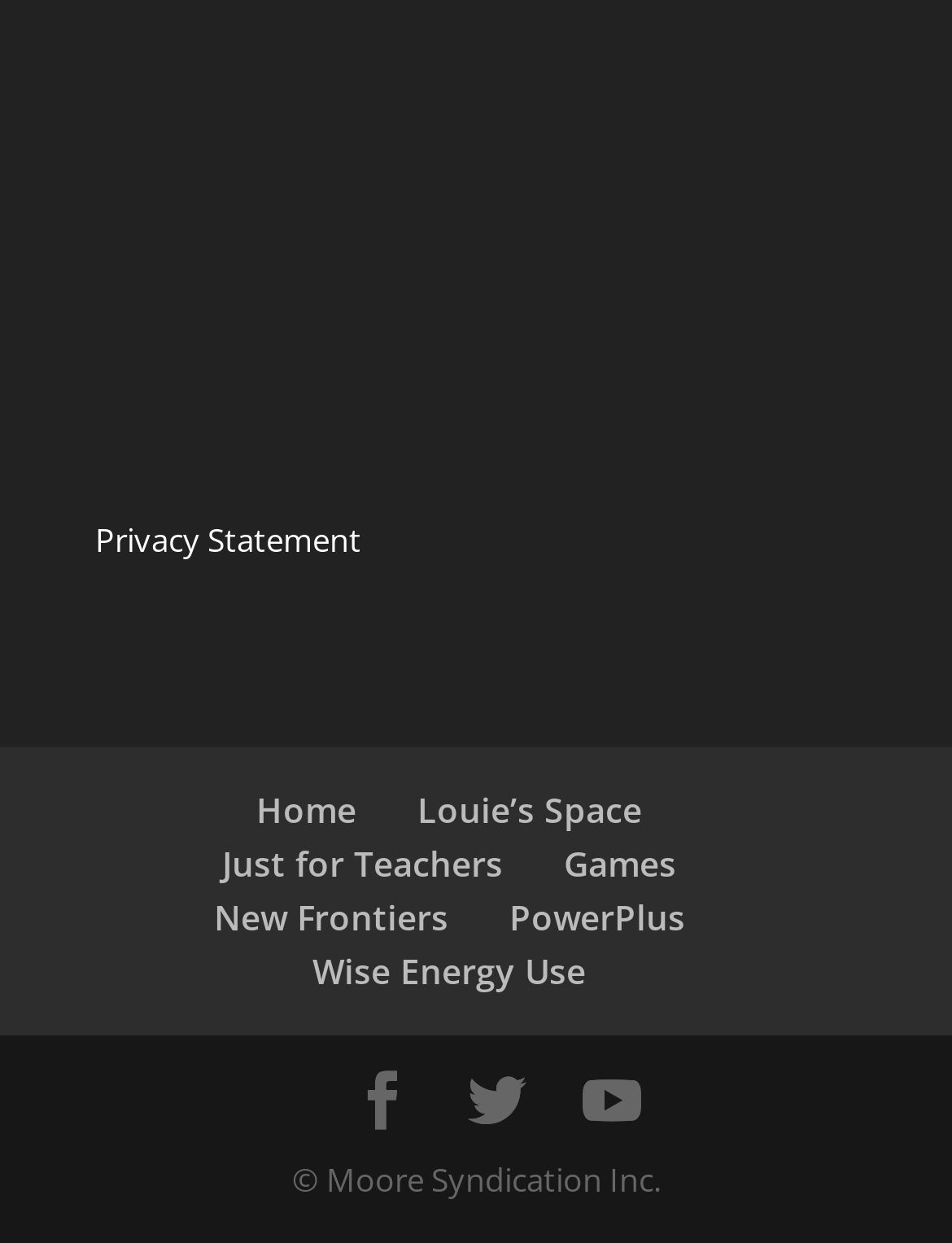What is the name of the space mentioned?
Please provide a single word or phrase as your answer based on the image.

Louie's Space